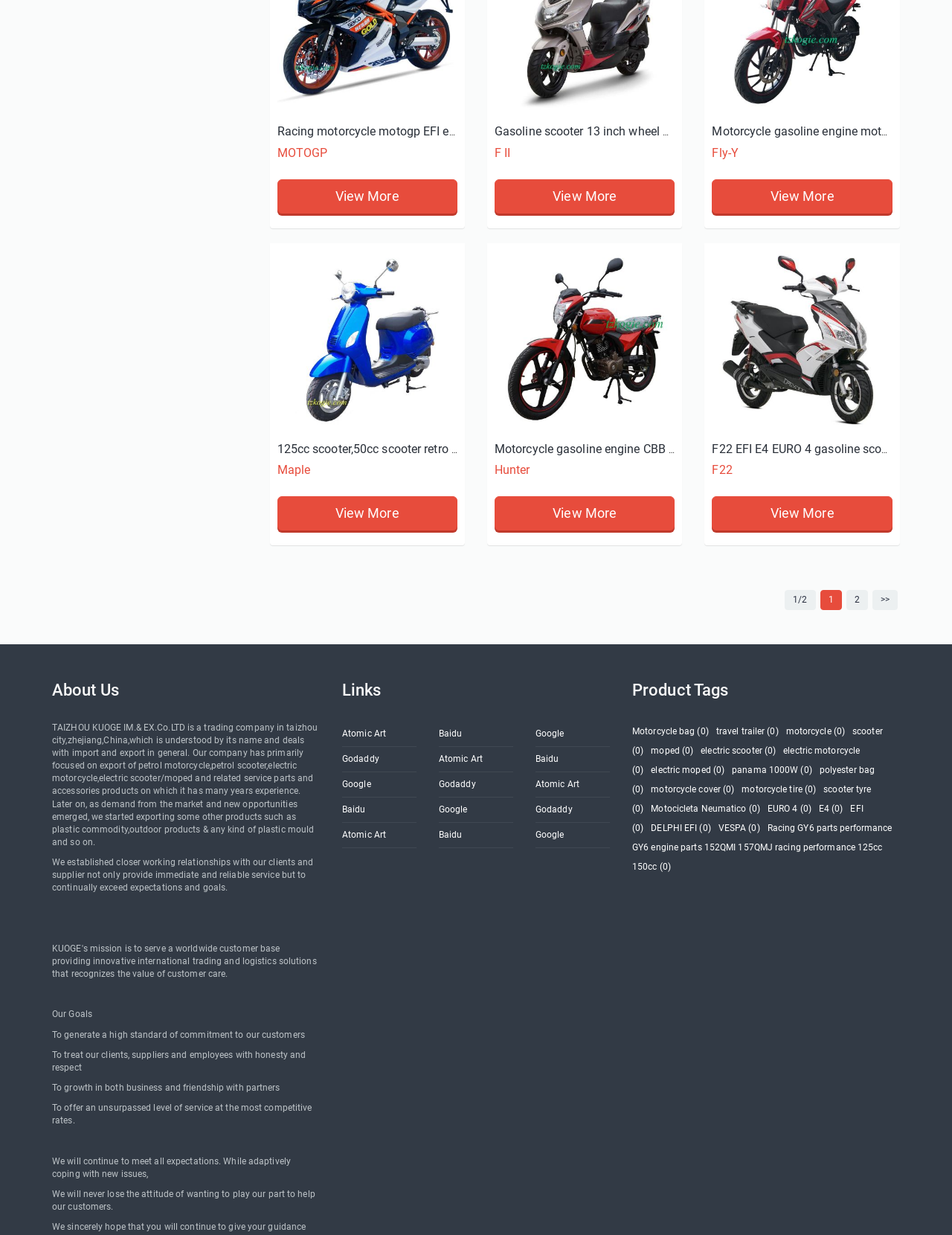Find the bounding box coordinates for the element that must be clicked to complete the instruction: "Visit Atomic Art". The coordinates should be four float numbers between 0 and 1, indicated as [left, top, right, bottom].

[0.359, 0.584, 0.437, 0.605]